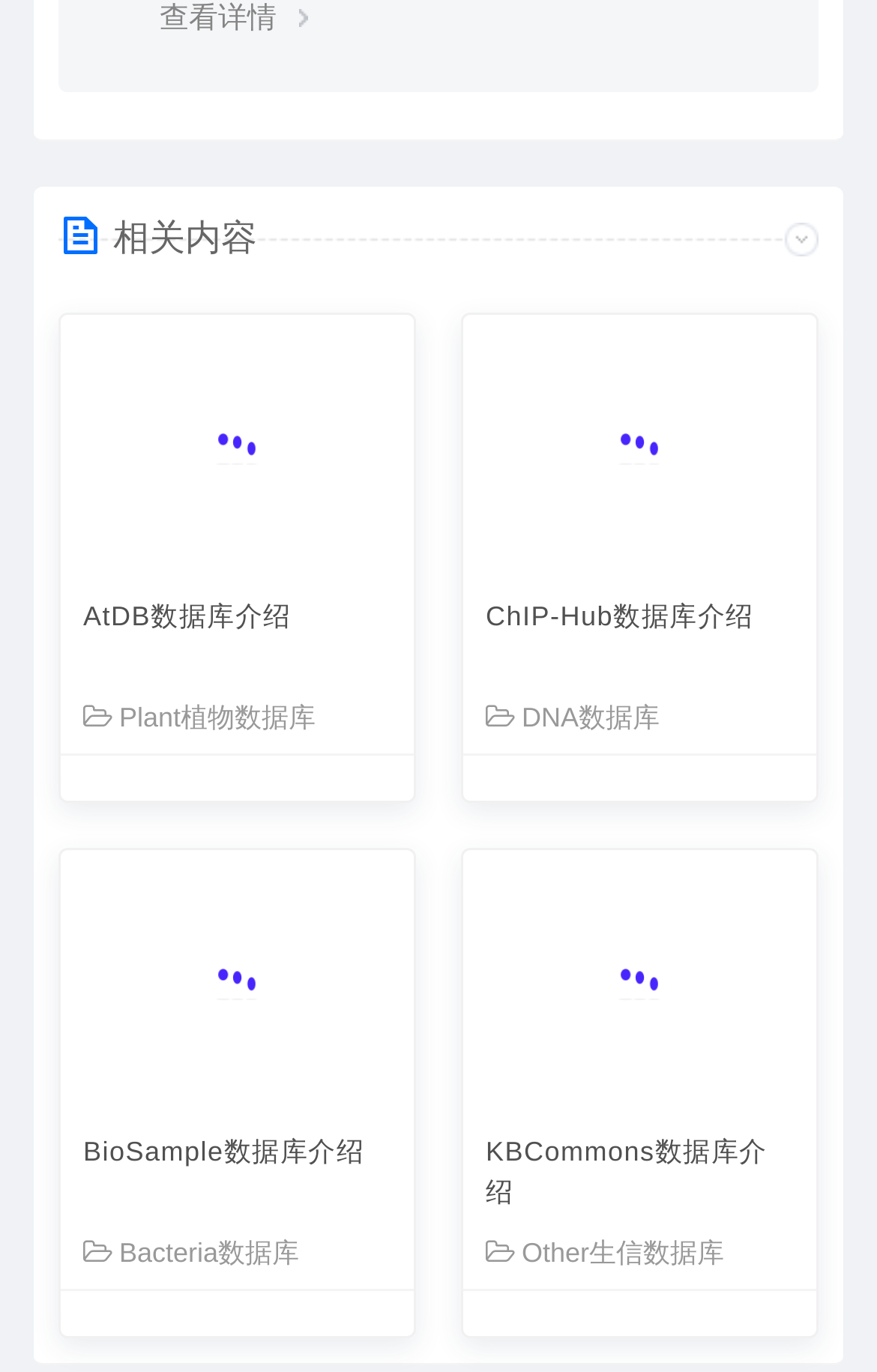What is the icon next to 'Plant植物数据库'?
Give a detailed response to the question by analyzing the screenshot.

The link 'Plant植物数据库' has an icon next to it, which is represented by the Unicode character uf115.